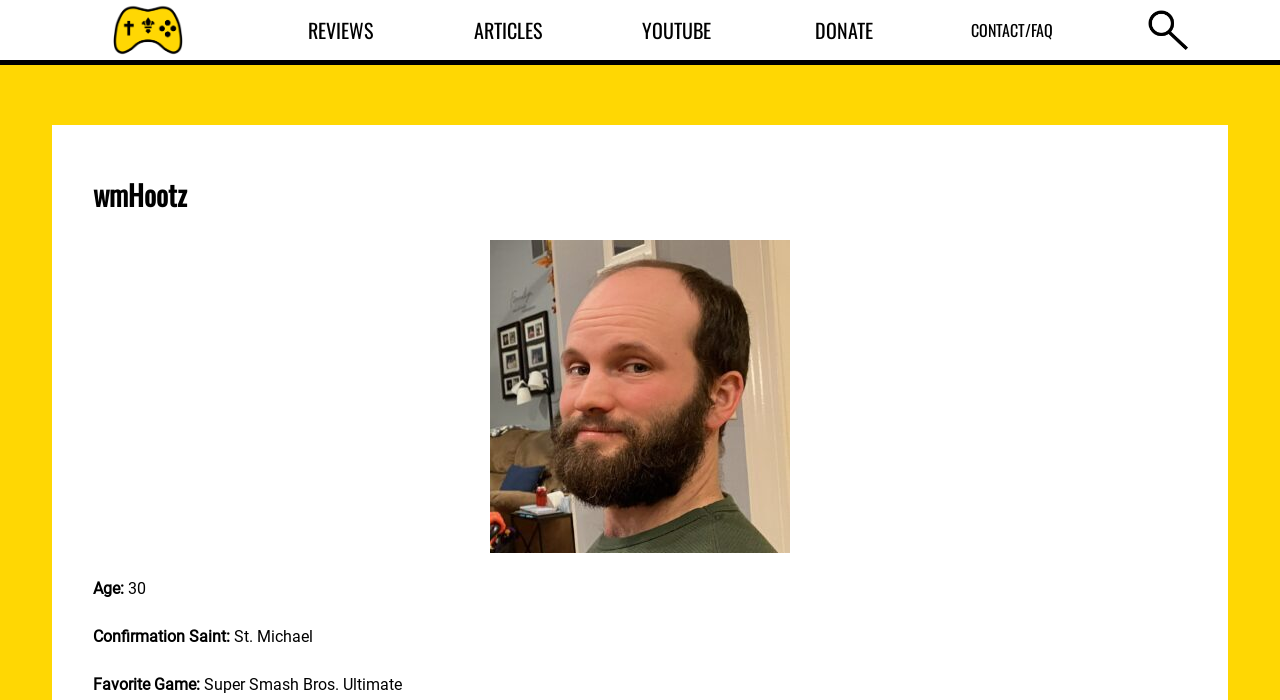How old is the reviewer?
Answer the question in a detailed and comprehensive manner.

I found the reviewer's age by looking at the static text element with the text '30' located below the 'Age:' label.